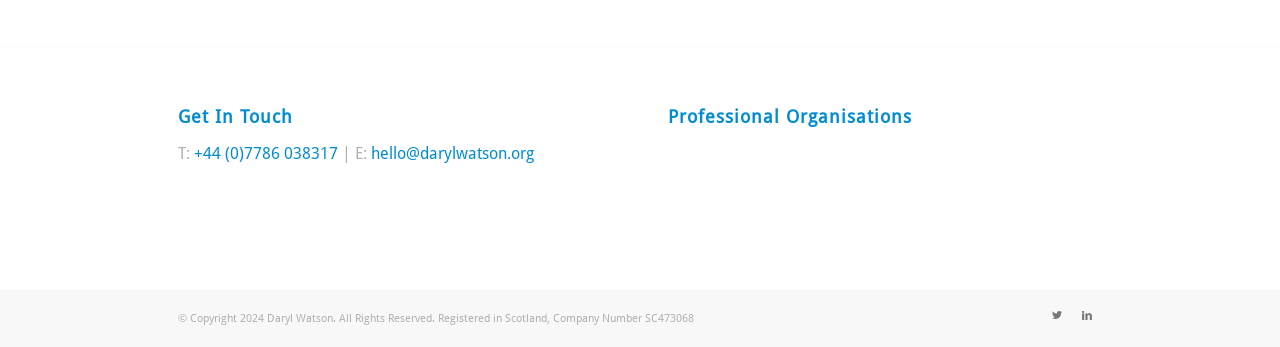Using the information in the image, could you please answer the following question in detail:
What is the phone number to get in touch?

The phone number can be found under the 'Get In Touch' heading, next to the 'T:' label.